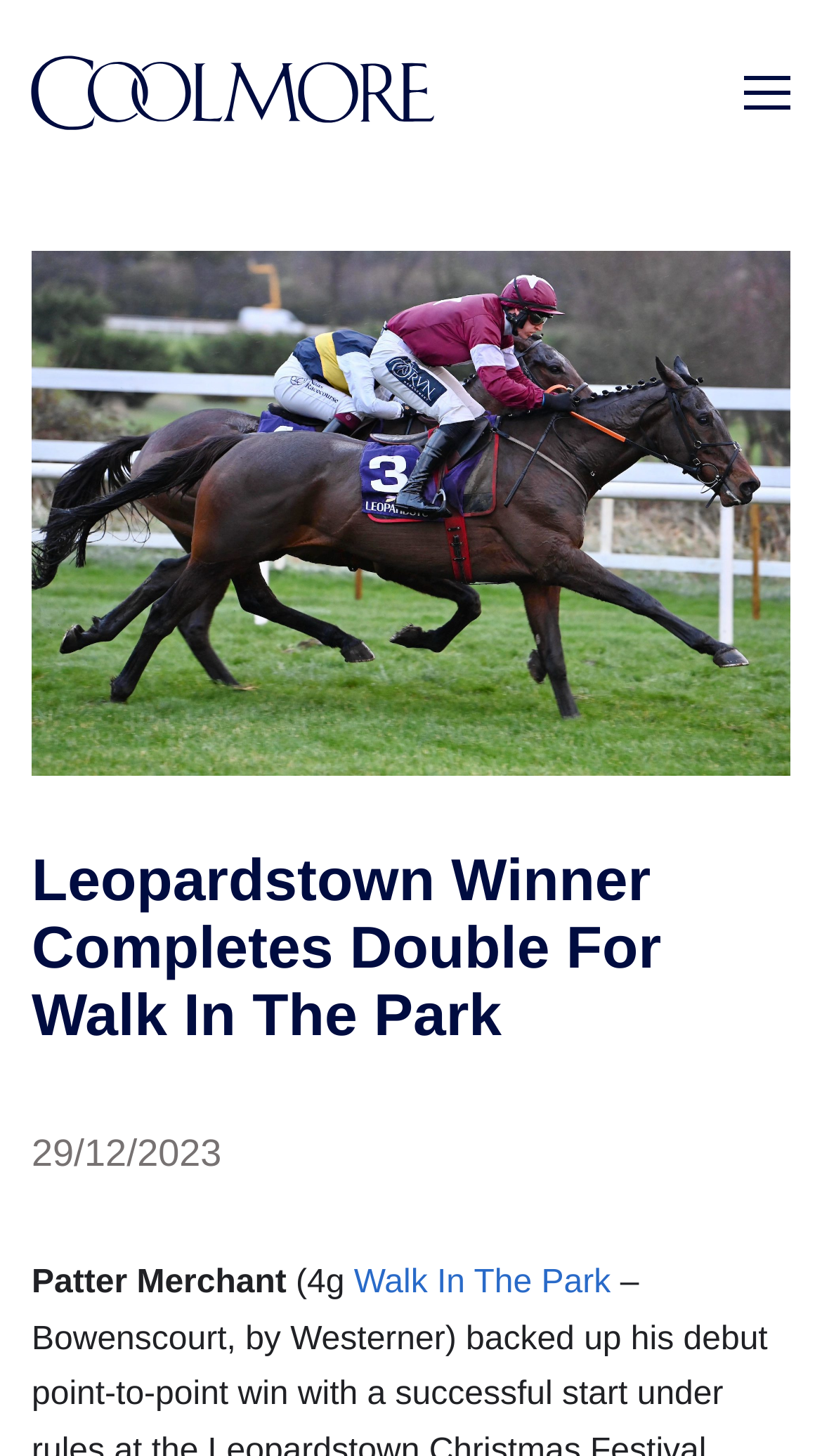Generate an in-depth caption that captures all aspects of the webpage.

The webpage is about a horse racing news article, specifically about Patter Merchant, a 4-year-old horse that won a race at the Leopardstown Christmas Festival. 

At the top left of the page, there is a link to the Coolmore homepage, accompanied by a small image. On the top right, there is a link to the Main Menu. 

Below the top navigation, there is a large image that takes up most of the width of the page, showing Patter Merchant winning the bumper at Leopardstown. 

Underneath the image, there is a heading that reads "Leopardstown Winner Completes Double For Walk In The Park", which is the title of the article. 

To the right of the heading, there is a date "29/12/2023" indicating when the article was published. 

Further down, there is a paragraph of text that starts with "Patter Merchant" and mentions its age and breed, with a link to "Walk In The Park", which is likely the horse's sire or breed.